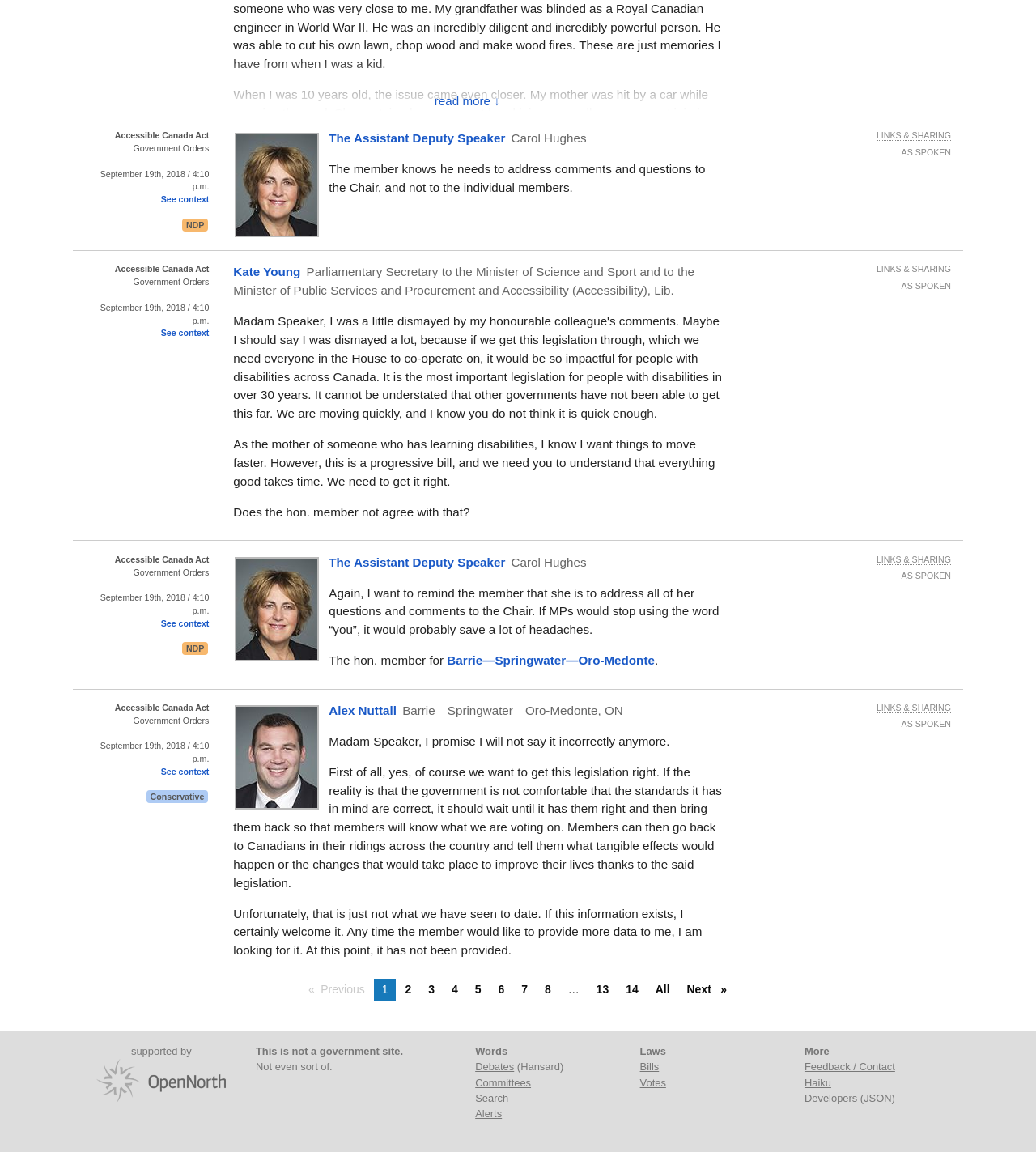Find the bounding box of the UI element described as: "See context". The bounding box coordinates should be given as four float values between 0 and 1, i.e., [left, top, right, bottom].

[0.155, 0.665, 0.202, 0.674]